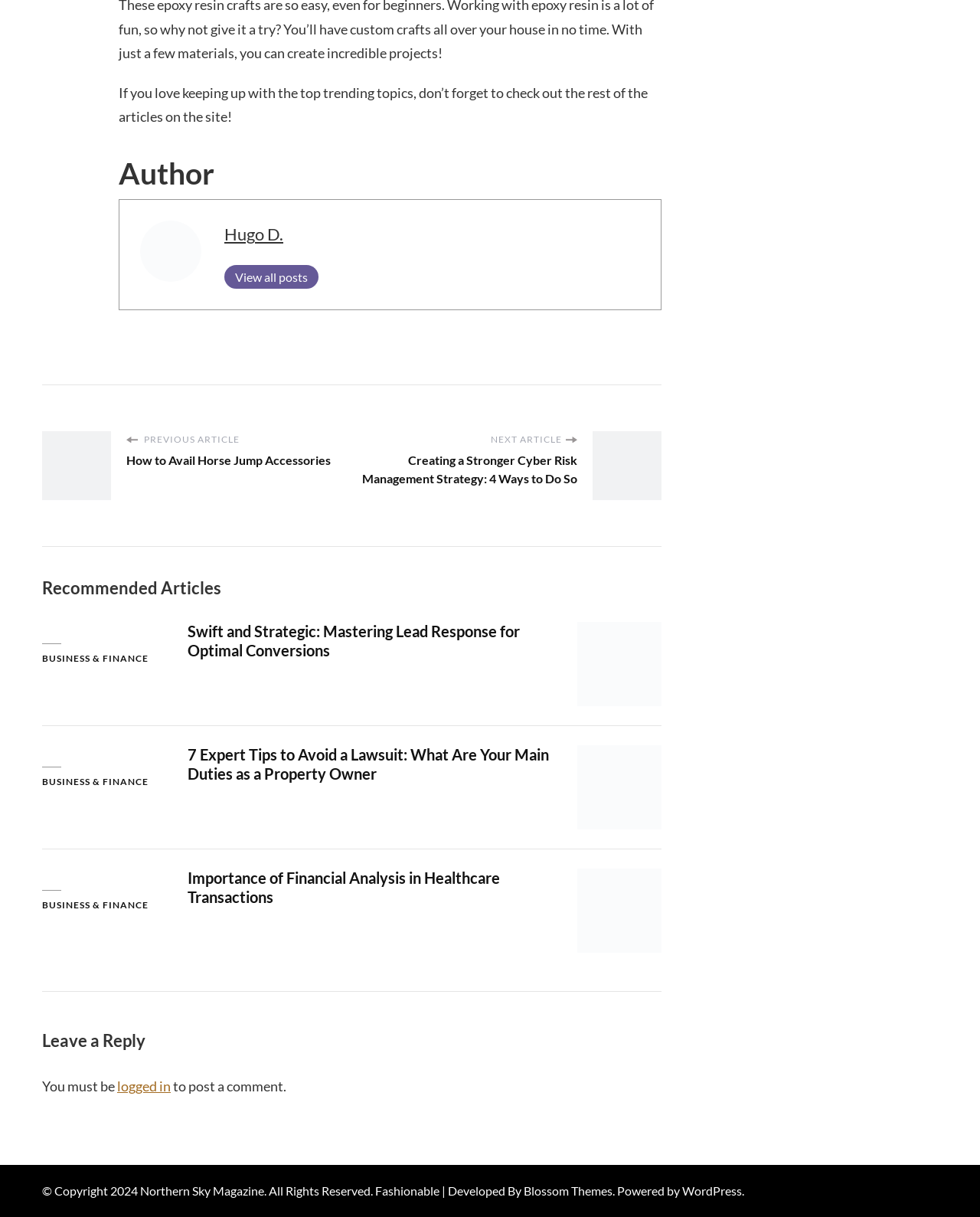Please find the bounding box coordinates for the clickable element needed to perform this instruction: "Click the 'Submit' button".

None